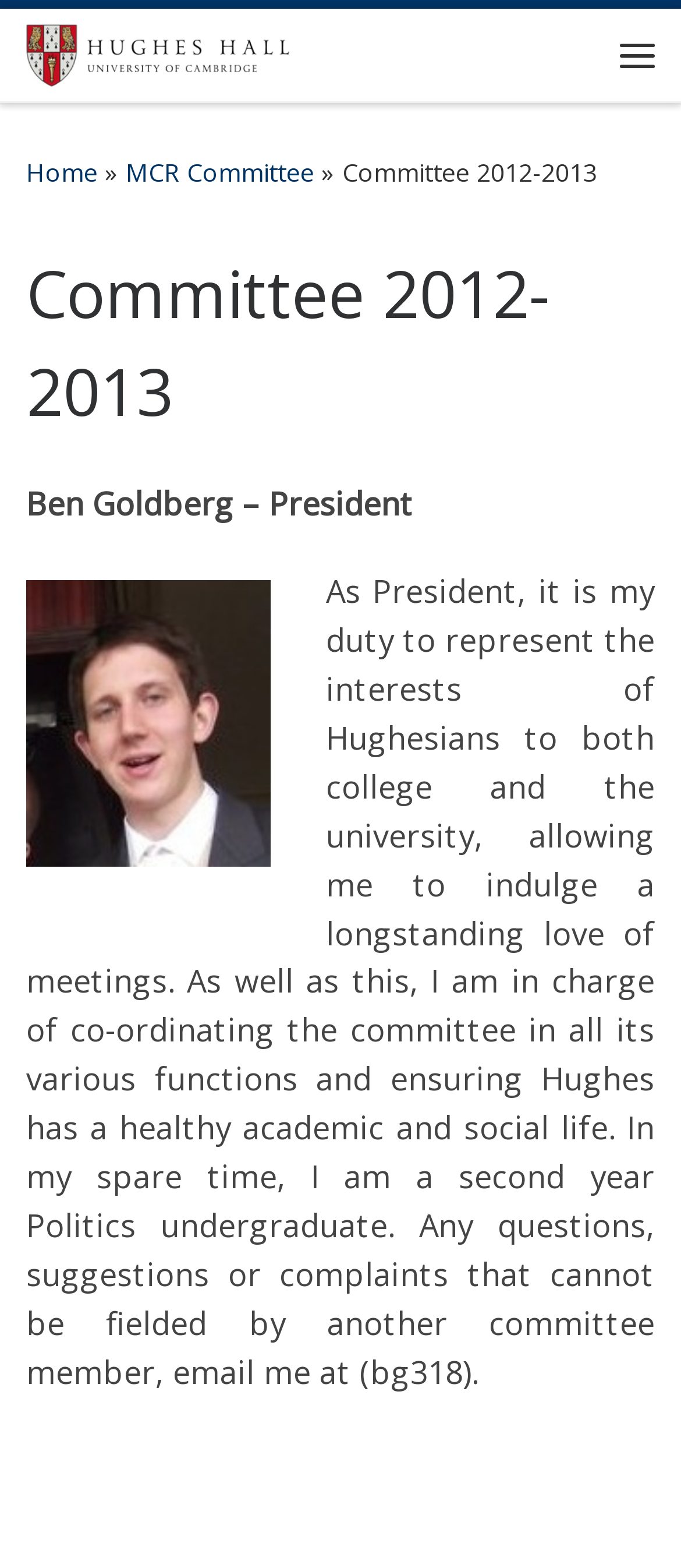What is the email address of the President of Hughes Hall MCR?
Please provide a detailed answer to the question.

The answer can be found in the section 'Committee 2012-2013' where it is written 'Any questions, suggestions or complaints that cannot be fielded by another committee member, email me at (bg318).' This text provides the email address of the President, which is bg318.